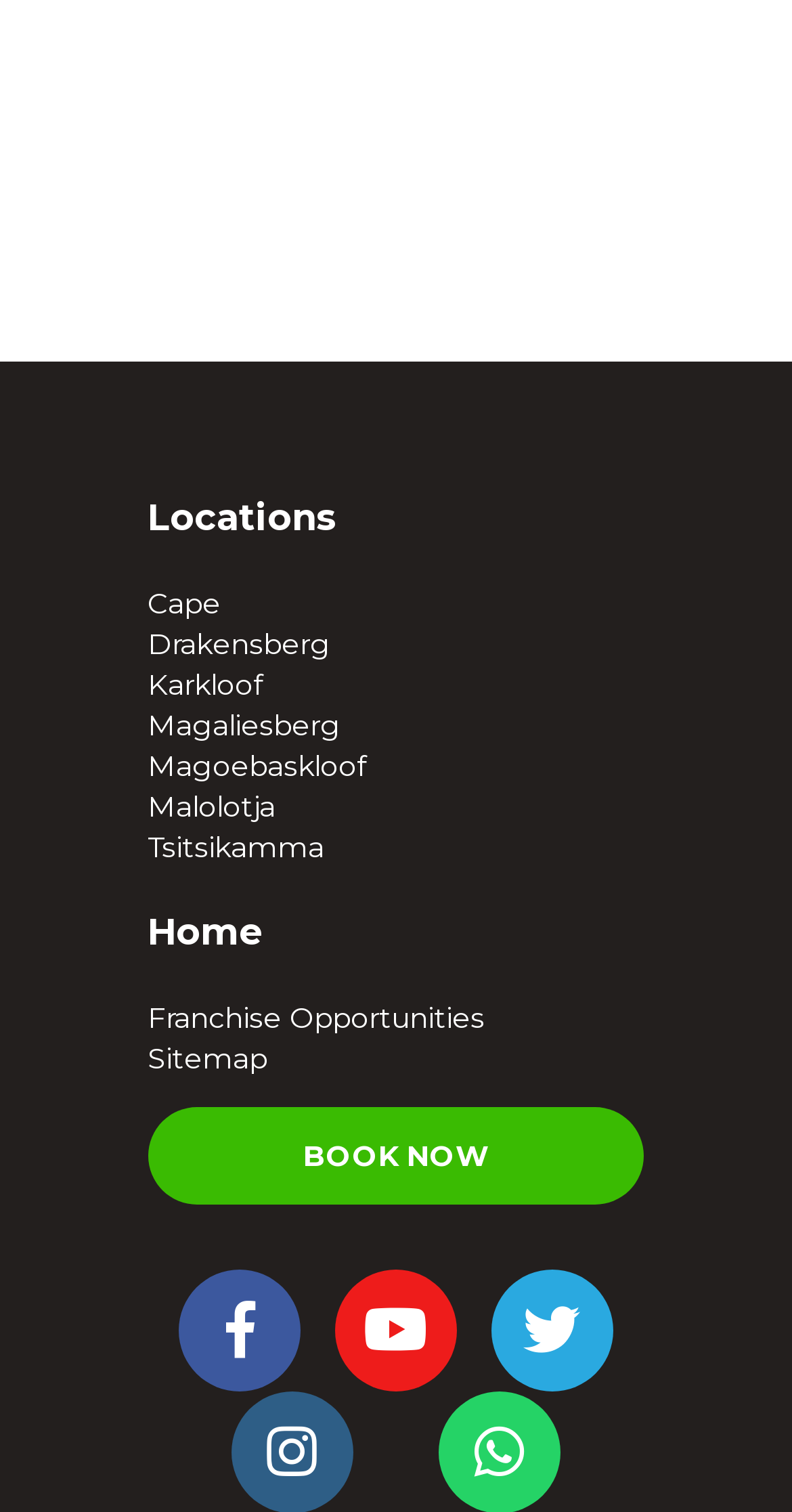Find the bounding box coordinates of the element to click in order to complete this instruction: "Explore franchise opportunities". The bounding box coordinates must be four float numbers between 0 and 1, denoted as [left, top, right, bottom].

[0.186, 0.661, 0.612, 0.685]